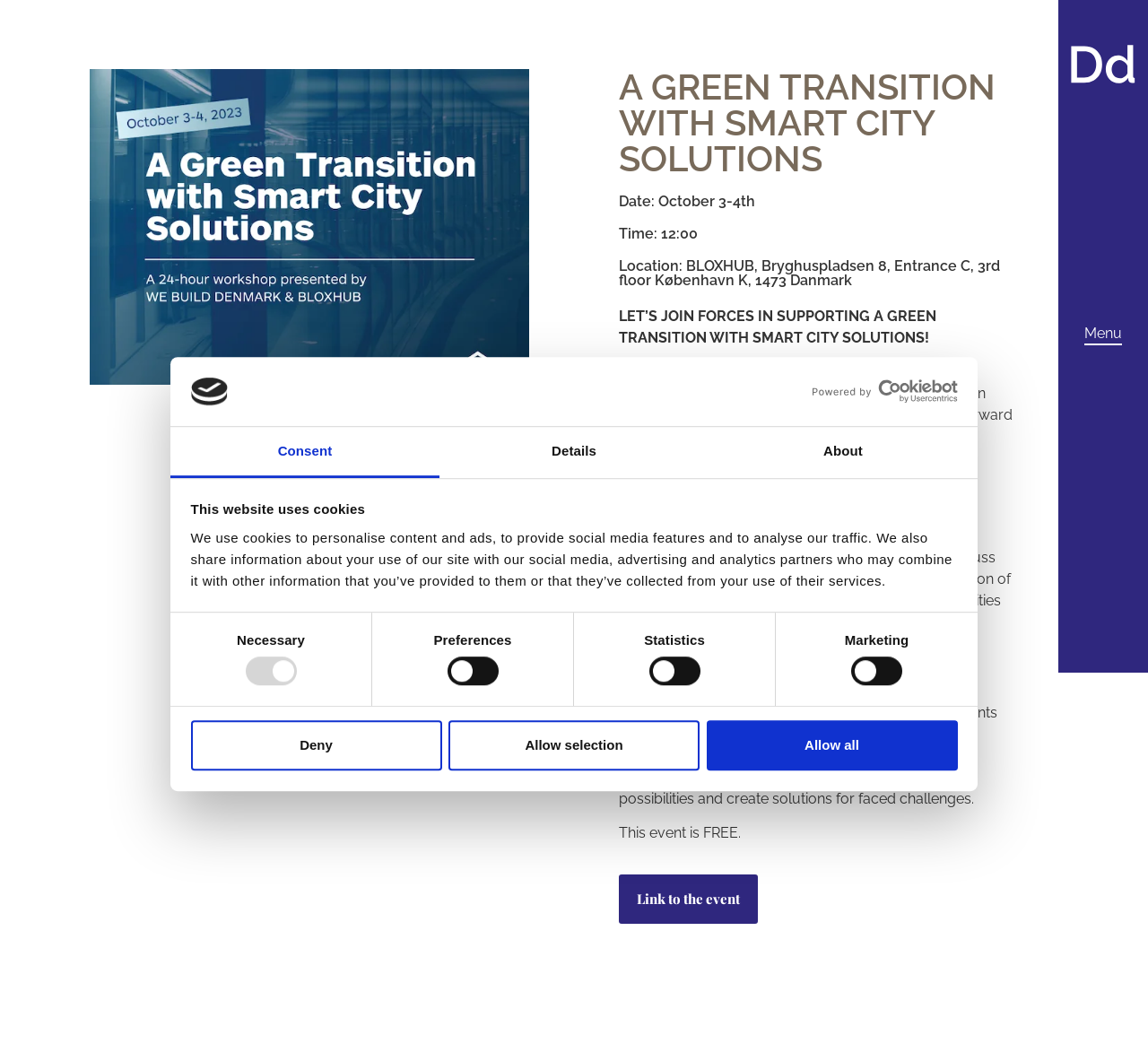Find the bounding box of the element with the following description: "Deny". The coordinates must be four float numbers between 0 and 1, formatted as [left, top, right, bottom].

[0.166, 0.679, 0.385, 0.726]